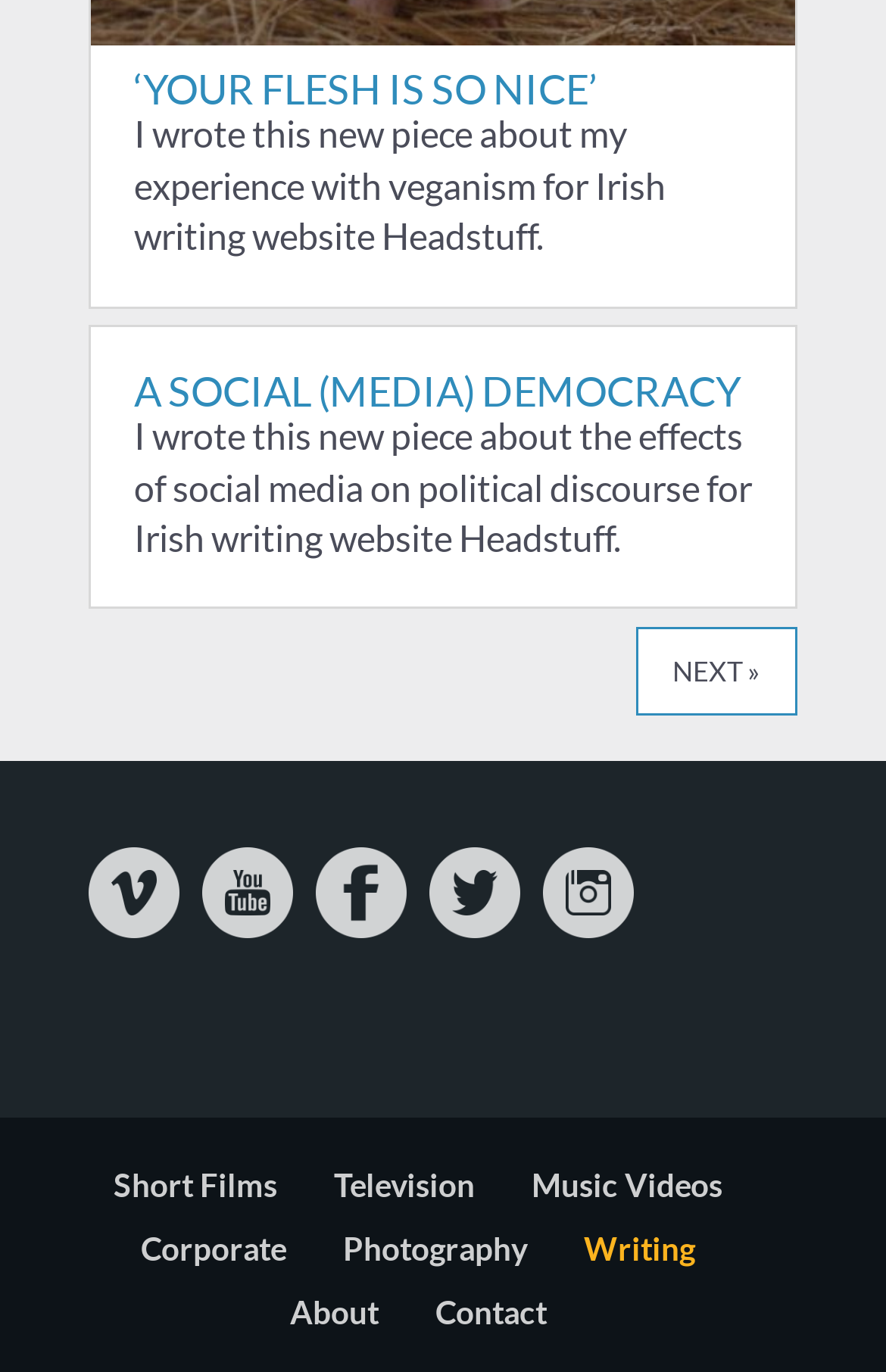Give a one-word or short phrase answer to this question: 
How many categories are present in the bottom section?

7